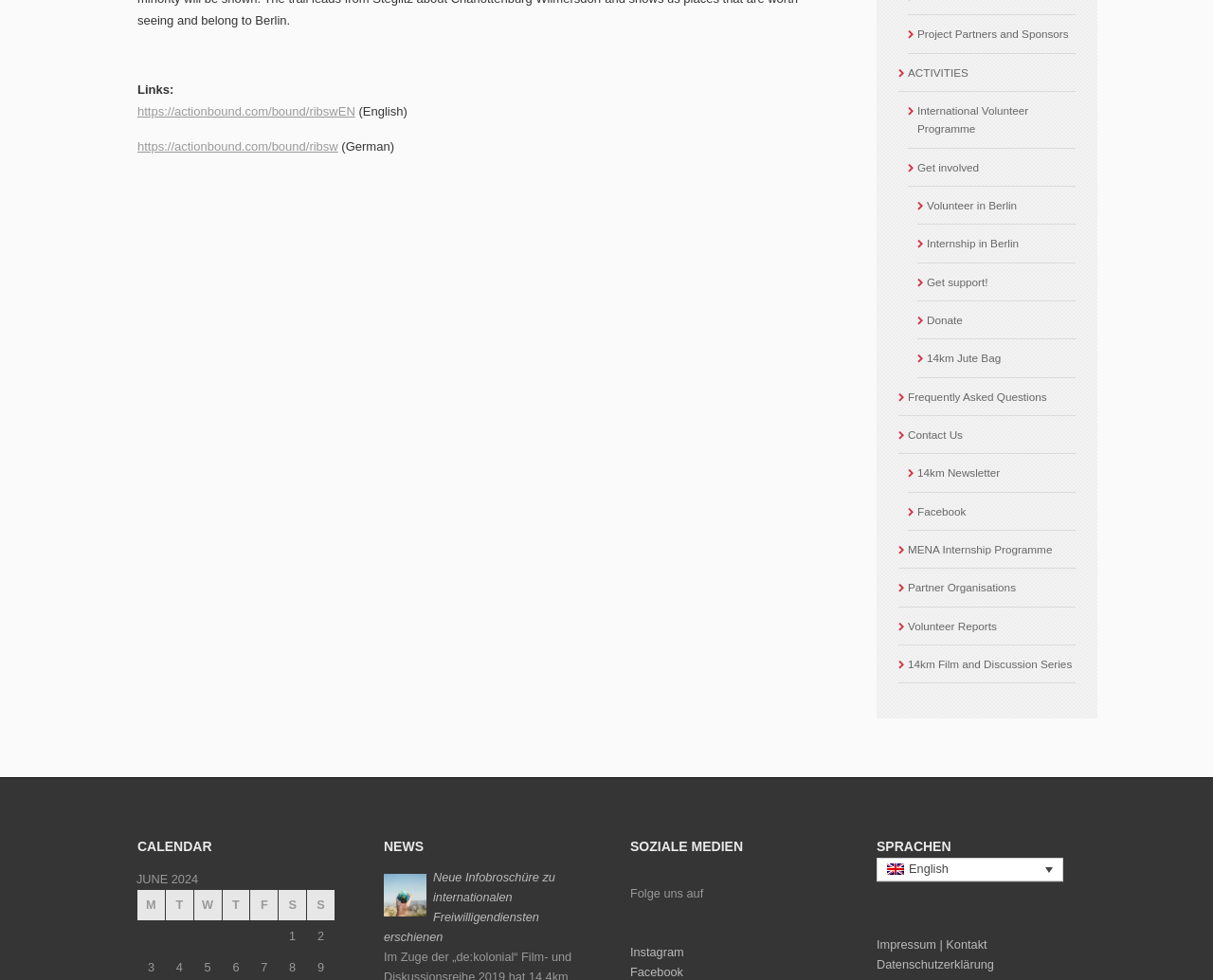For the given element description Project Partners and Sponsors, determine the bounding box coordinates of the UI element. The coordinates should follow the format (top-left x, top-left y, bottom-right x, bottom-right y) and be within the range of 0 to 1.

[0.748, 0.016, 0.887, 0.055]